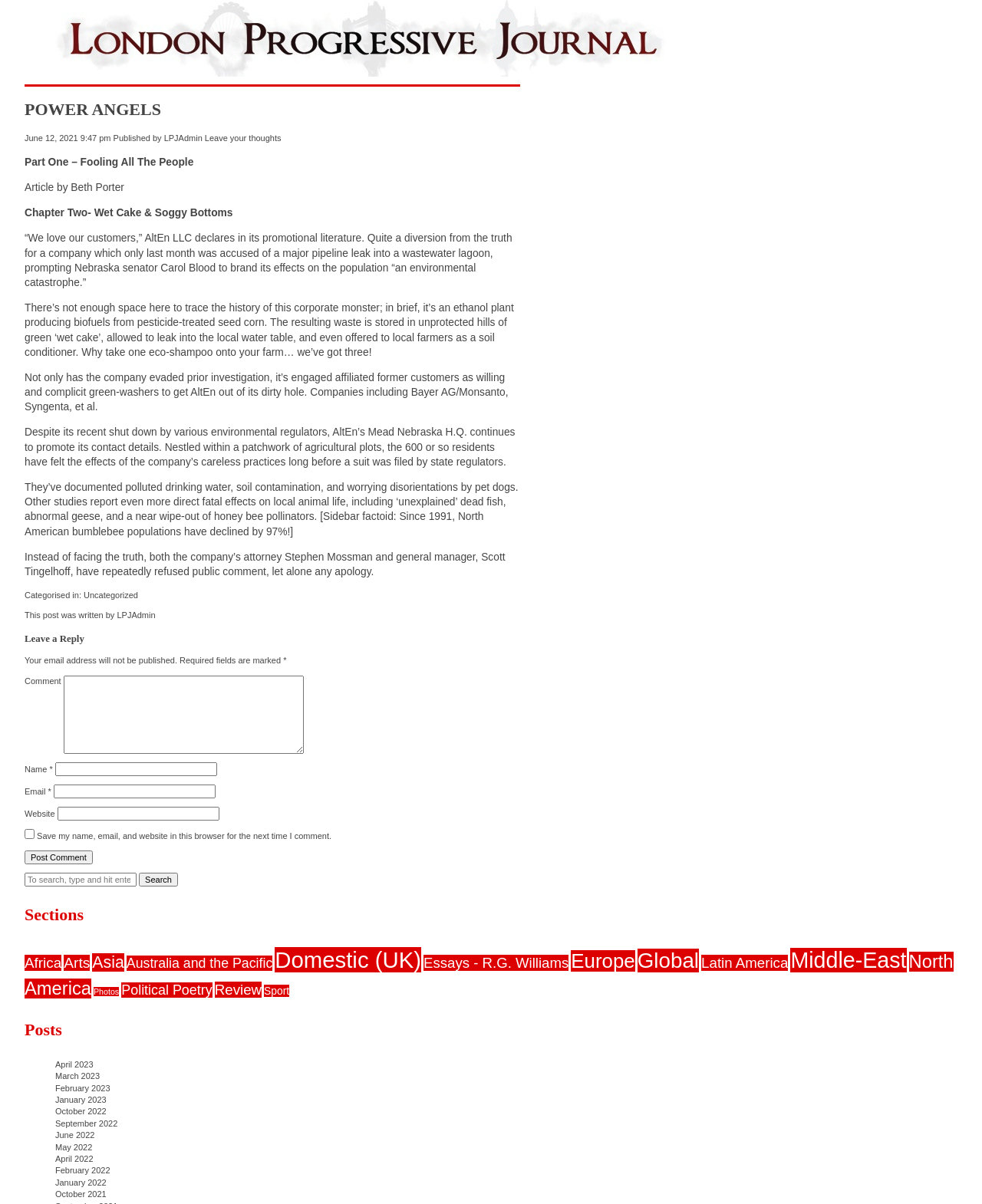Determine the bounding box coordinates of the area to click in order to meet this instruction: "Search for something".

[0.025, 0.725, 0.139, 0.736]